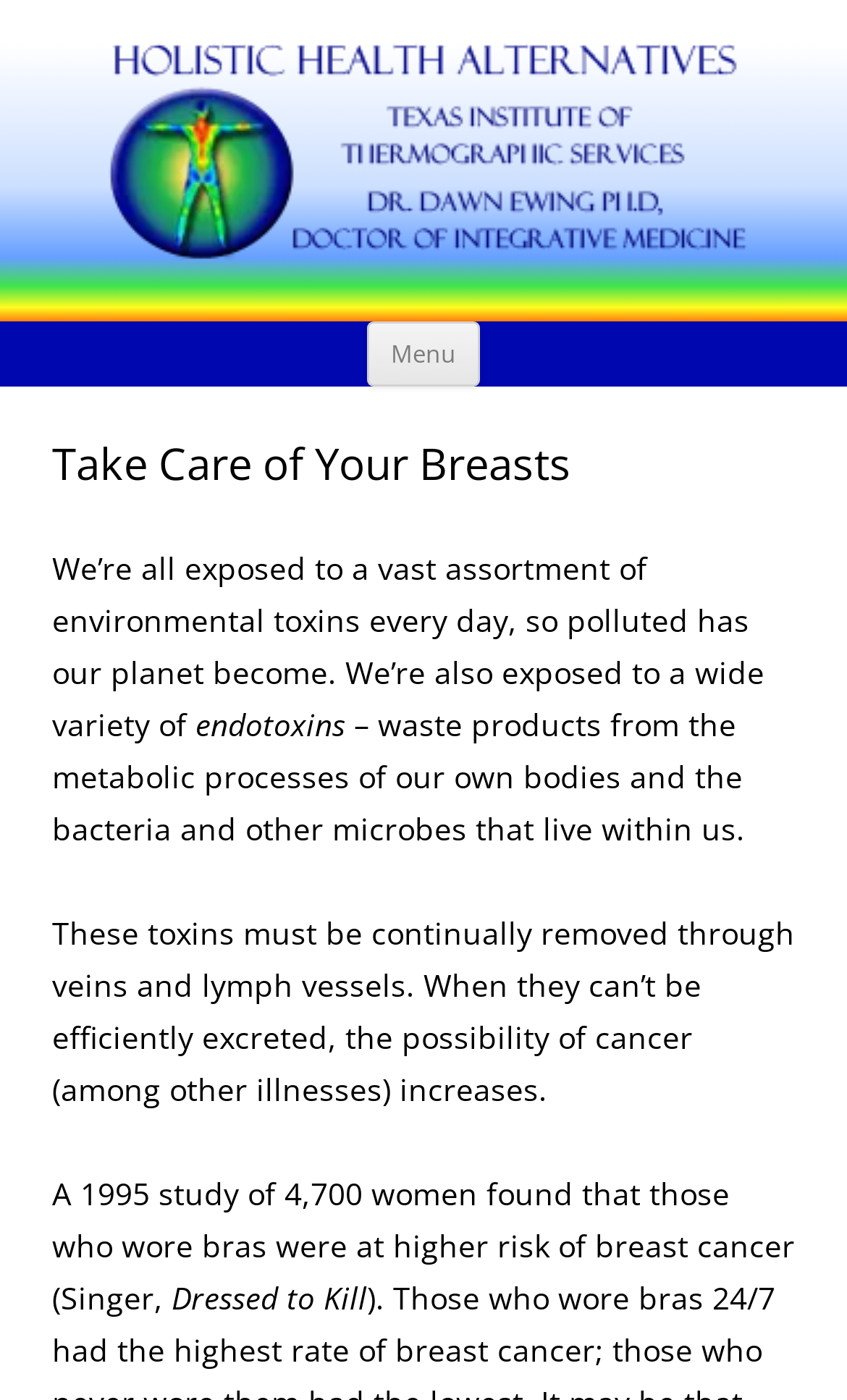What is the risk associated with wearing bras?
Based on the screenshot, provide a one-word or short-phrase response.

Higher risk of breast cancer